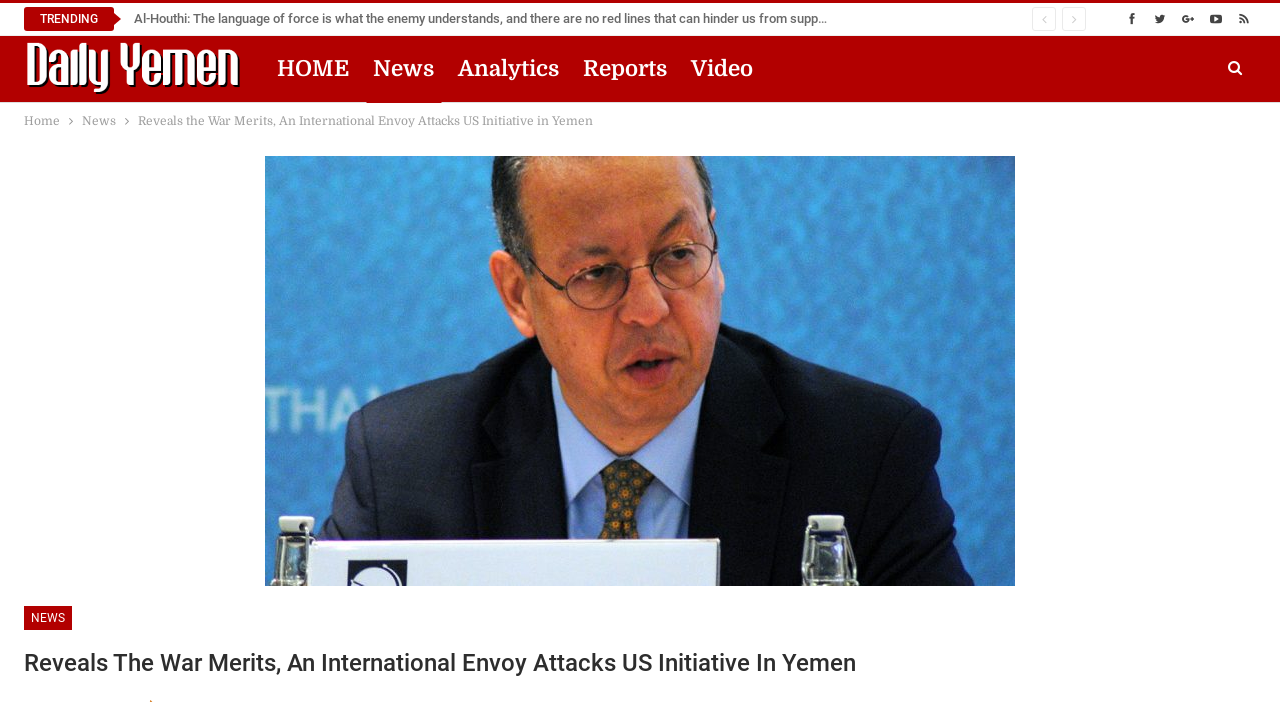Please provide a one-word or phrase answer to the question: 
What is the text of the StaticText element next to the 'Daily Yemen' image?

Daily Yemen